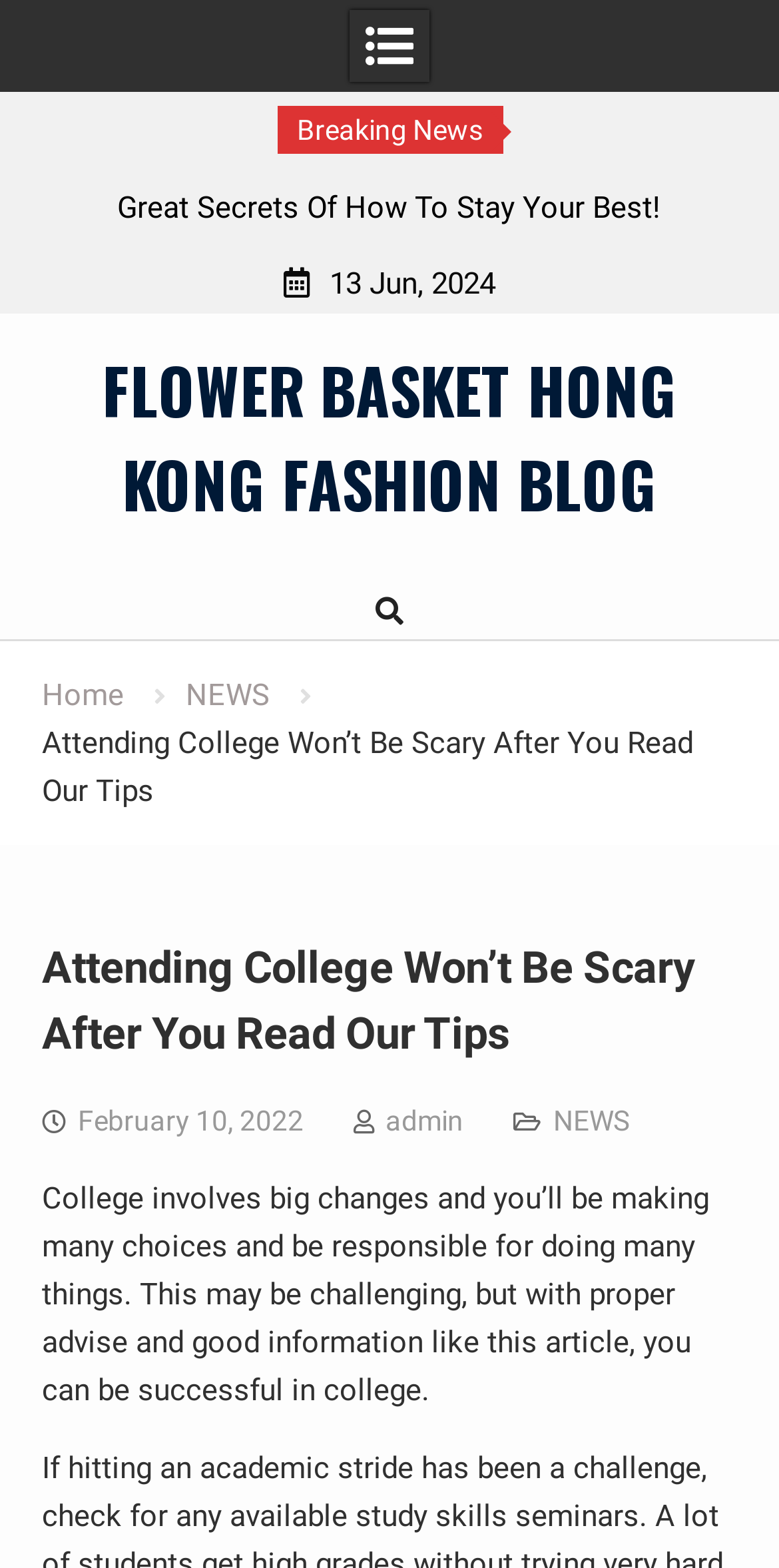Please determine the bounding box coordinates for the element that should be clicked to follow these instructions: "Click on 'Questions About Auto Insurance? Here Are The Answers'".

[0.061, 0.118, 0.938, 0.179]